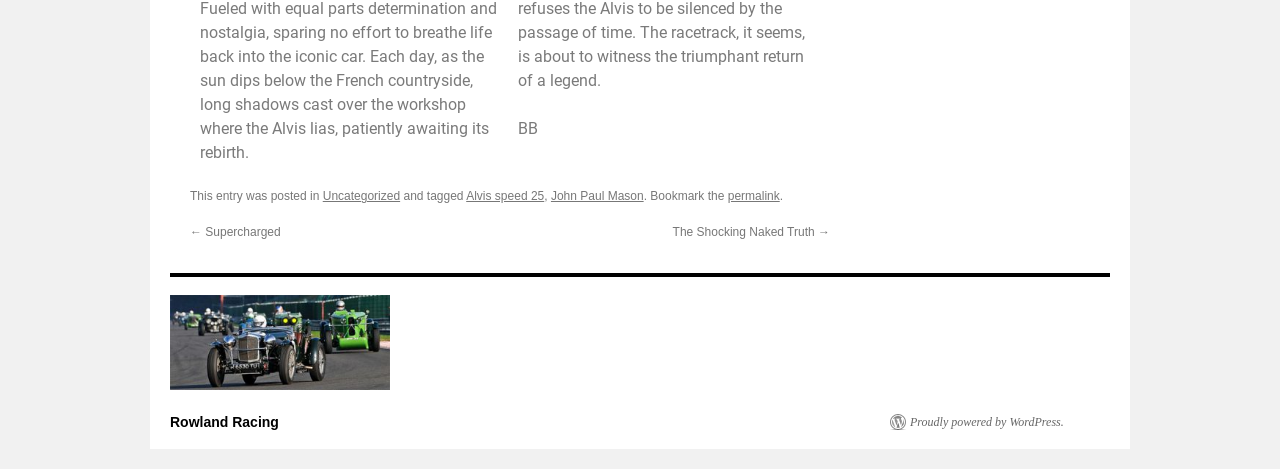Can you pinpoint the bounding box coordinates for the clickable element required for this instruction: "Click on the permalink"? The coordinates should be four float numbers between 0 and 1, i.e., [left, top, right, bottom].

[0.569, 0.404, 0.609, 0.433]